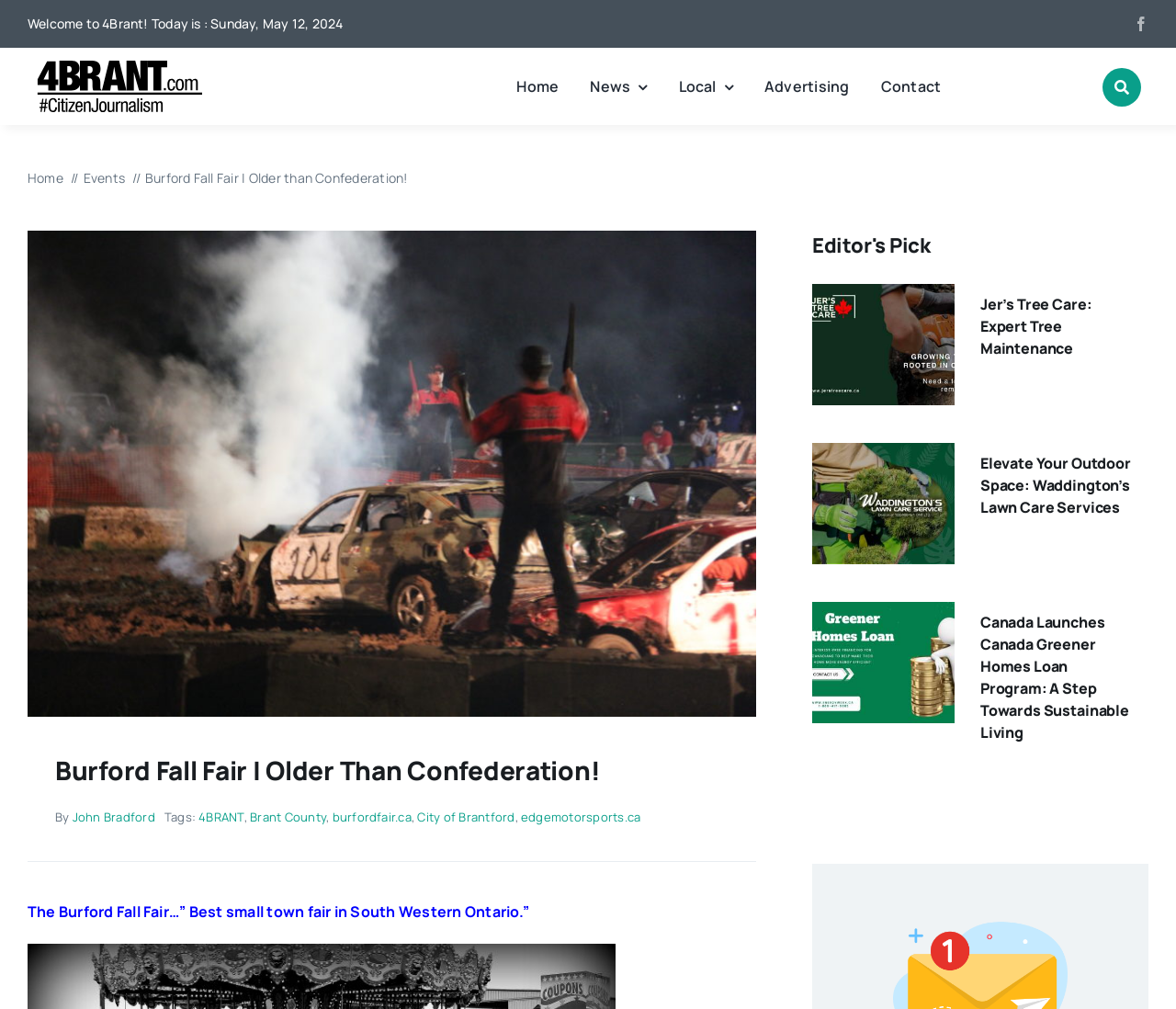Answer the question below in one word or phrase:
What is the name of the event described on the webpage?

Burford Fall Fair